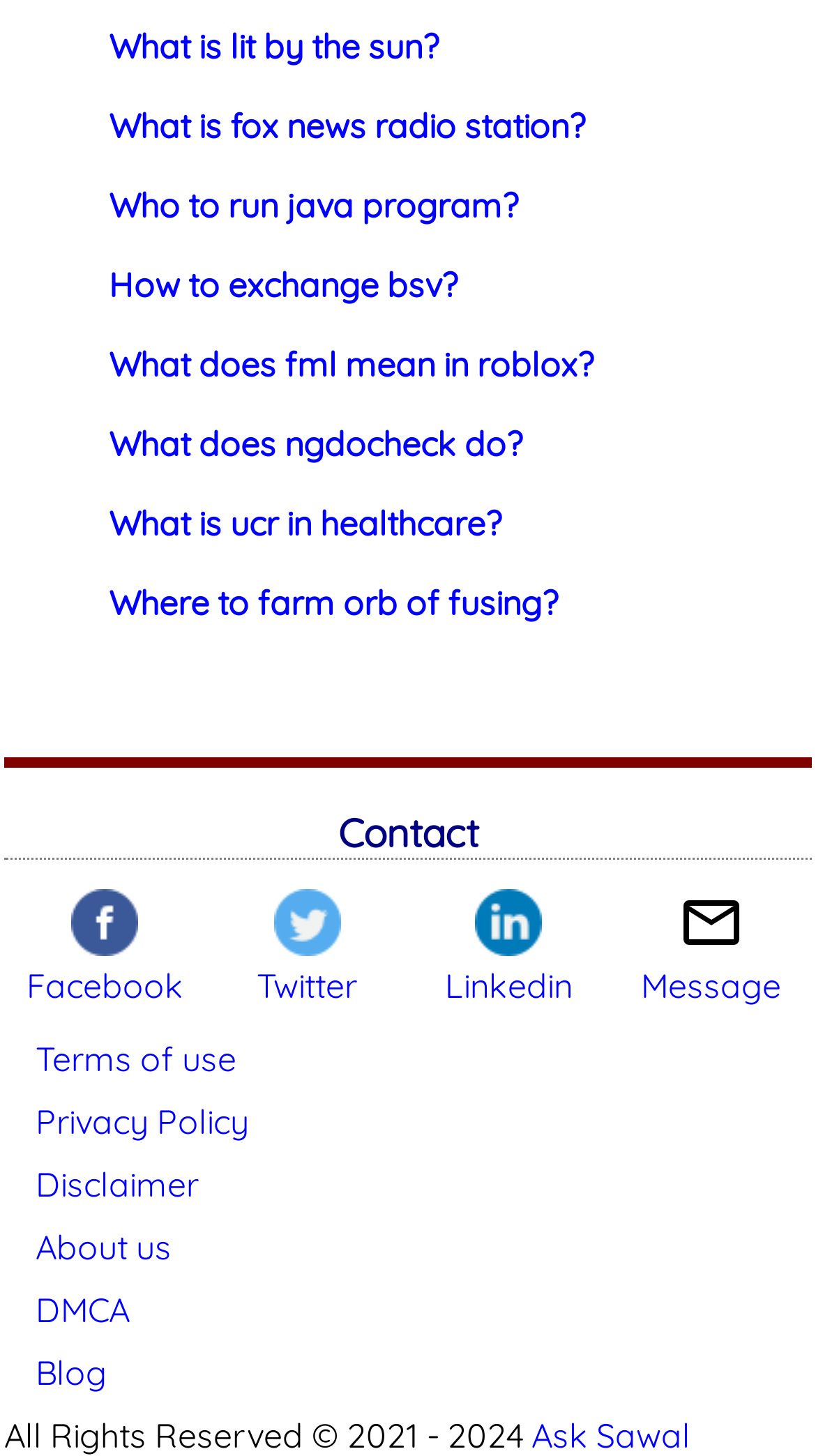Locate the bounding box coordinates of the clickable region to complete the following instruction: "Check Twitter Icon."

[0.315, 0.634, 0.438, 0.691]